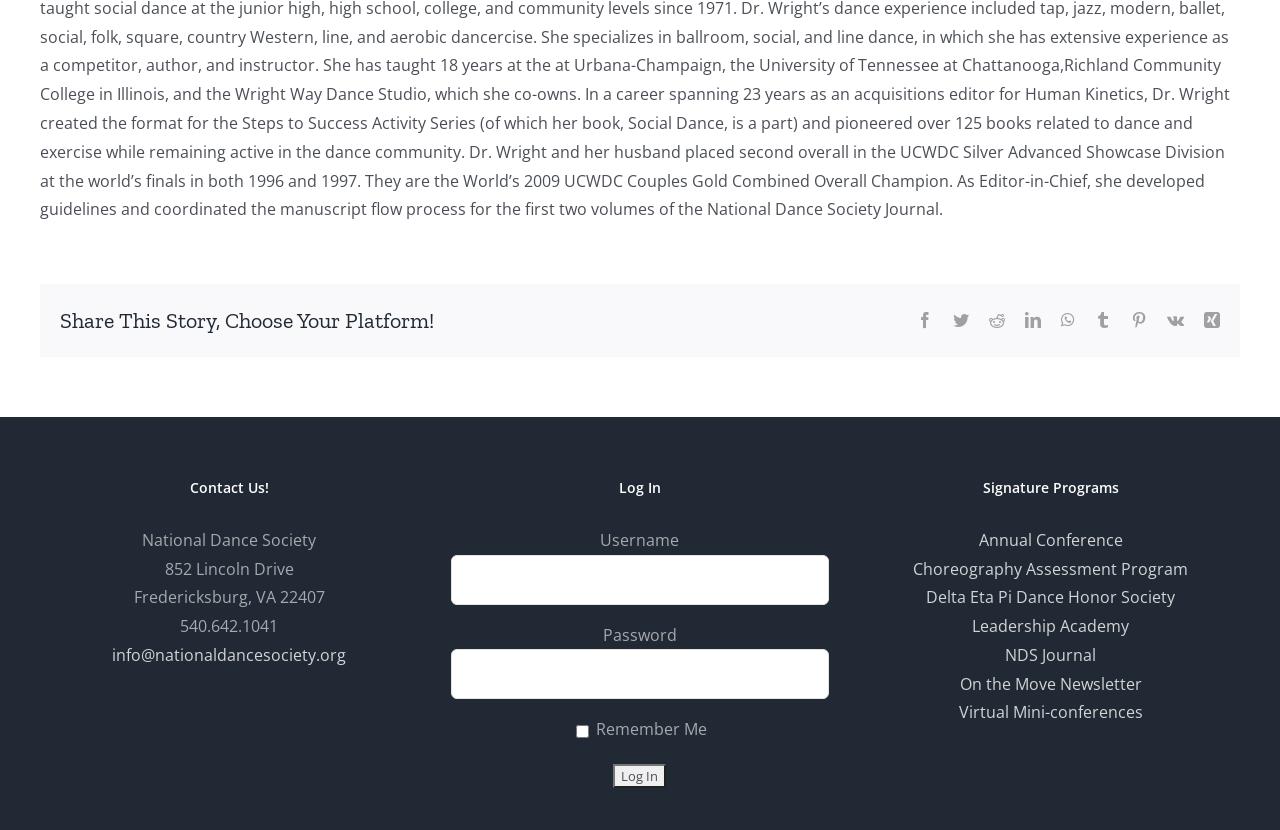Find the bounding box of the UI element described as: "parent_node: Username name="log"". The bounding box coordinates should be given as four float values between 0 and 1, i.e., [left, top, right, bottom].

[0.352, 0.668, 0.648, 0.728]